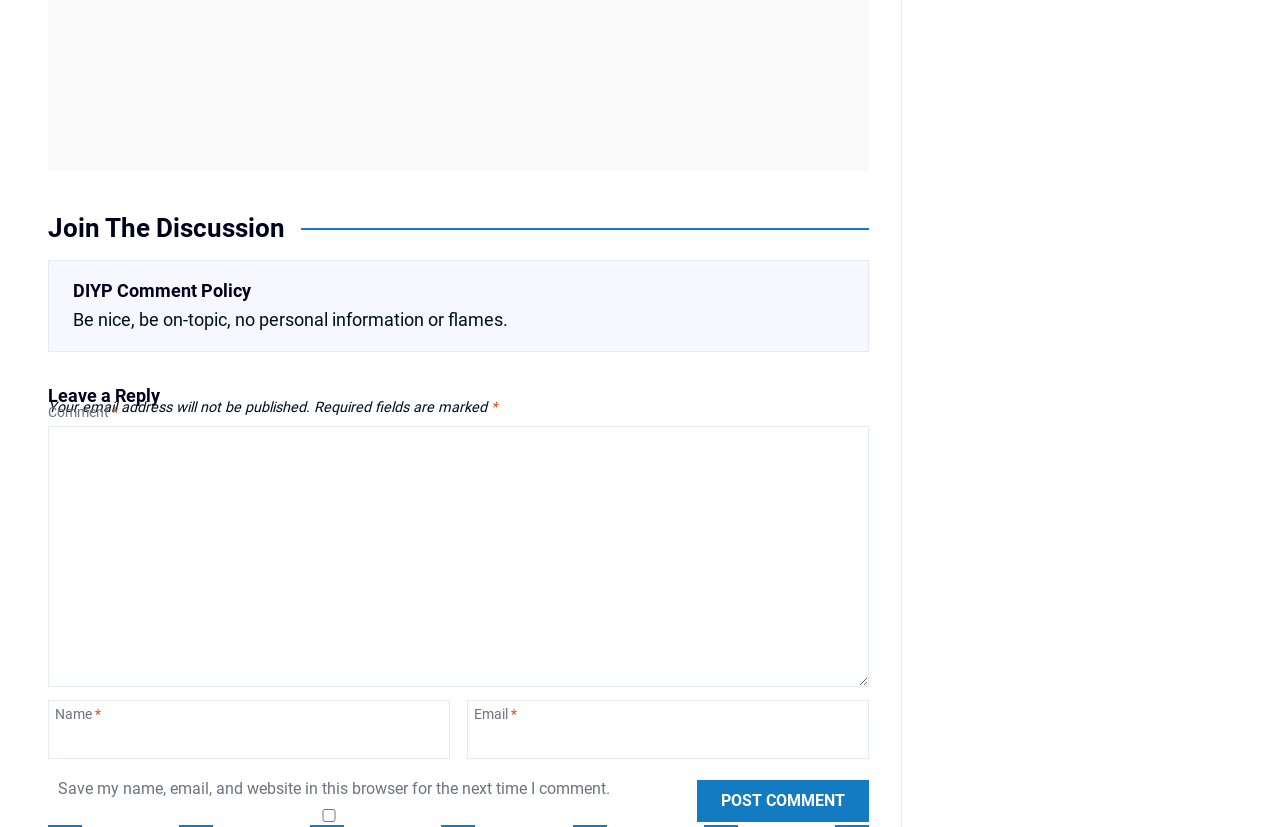What is required to post a comment?
Kindly give a detailed and elaborate answer to the question.

The webpage requires users to fill in their name, email, and comment to post a comment. This is indicated by the required fields marked with an asterisk (*) next to the input fields.